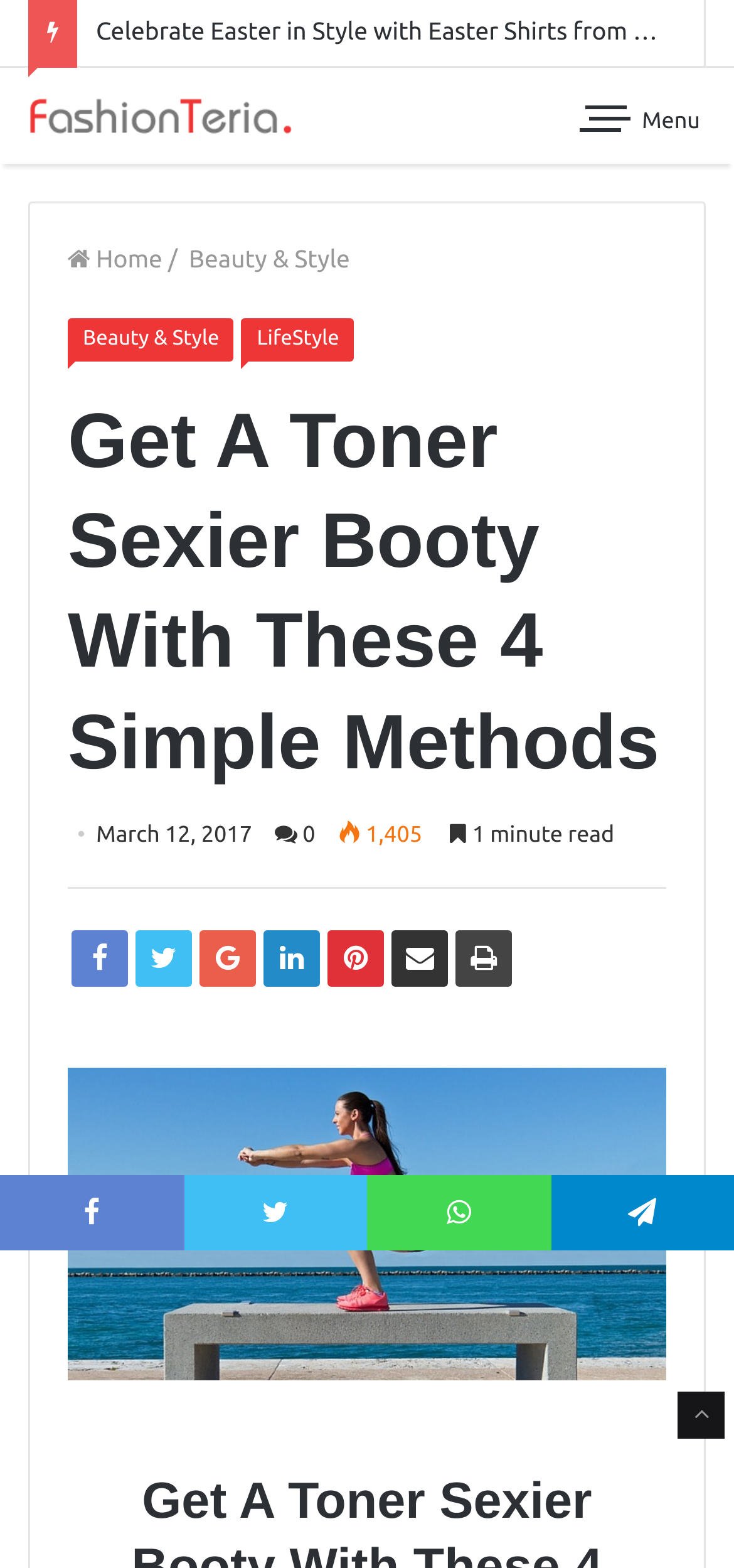Identify the bounding box for the UI element described as: "Facebook". The coordinates should be four float numbers between 0 and 1, i.e., [left, top, right, bottom].

[0.0, 0.749, 0.25, 0.797]